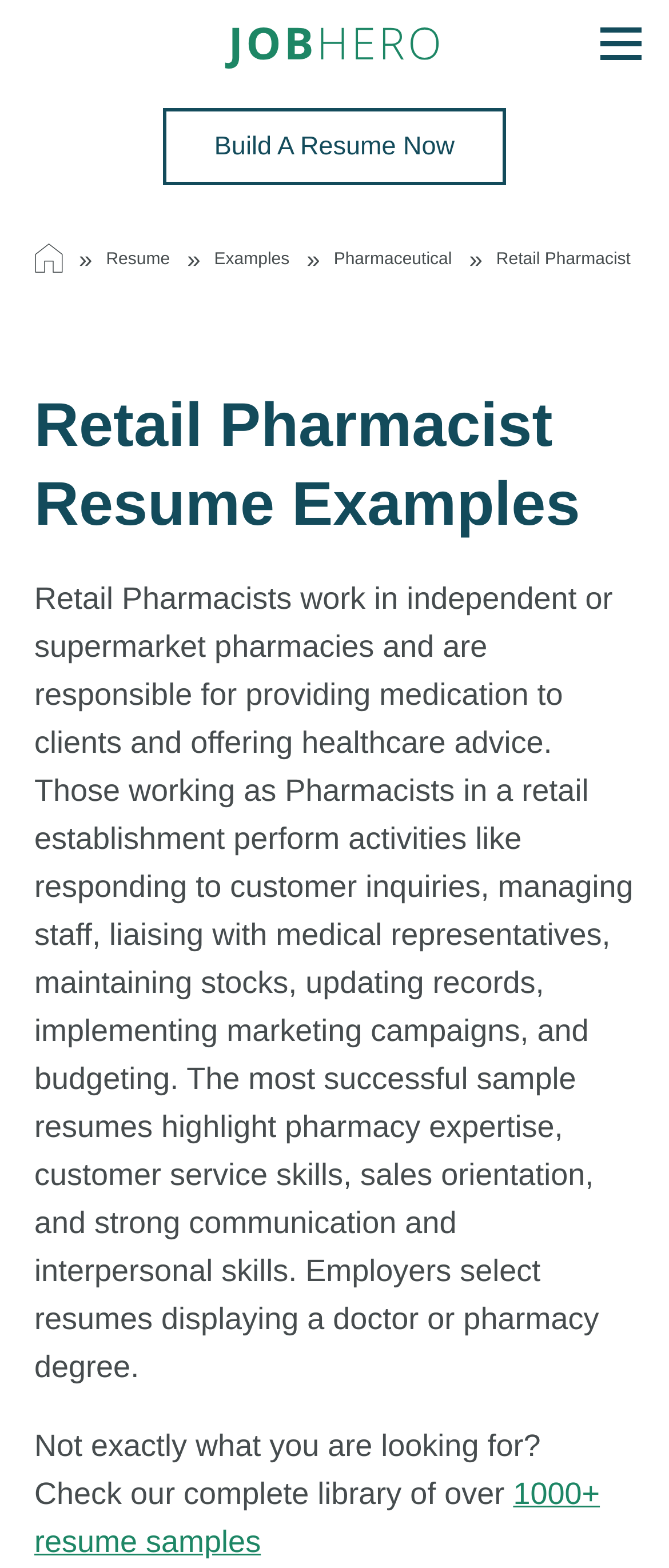Using the provided element description: "aria-label="Breadcrumb Home"", identify the bounding box coordinates. The coordinates should be four floats between 0 and 1 in the order [left, top, right, bottom].

[0.041, 0.151, 0.105, 0.178]